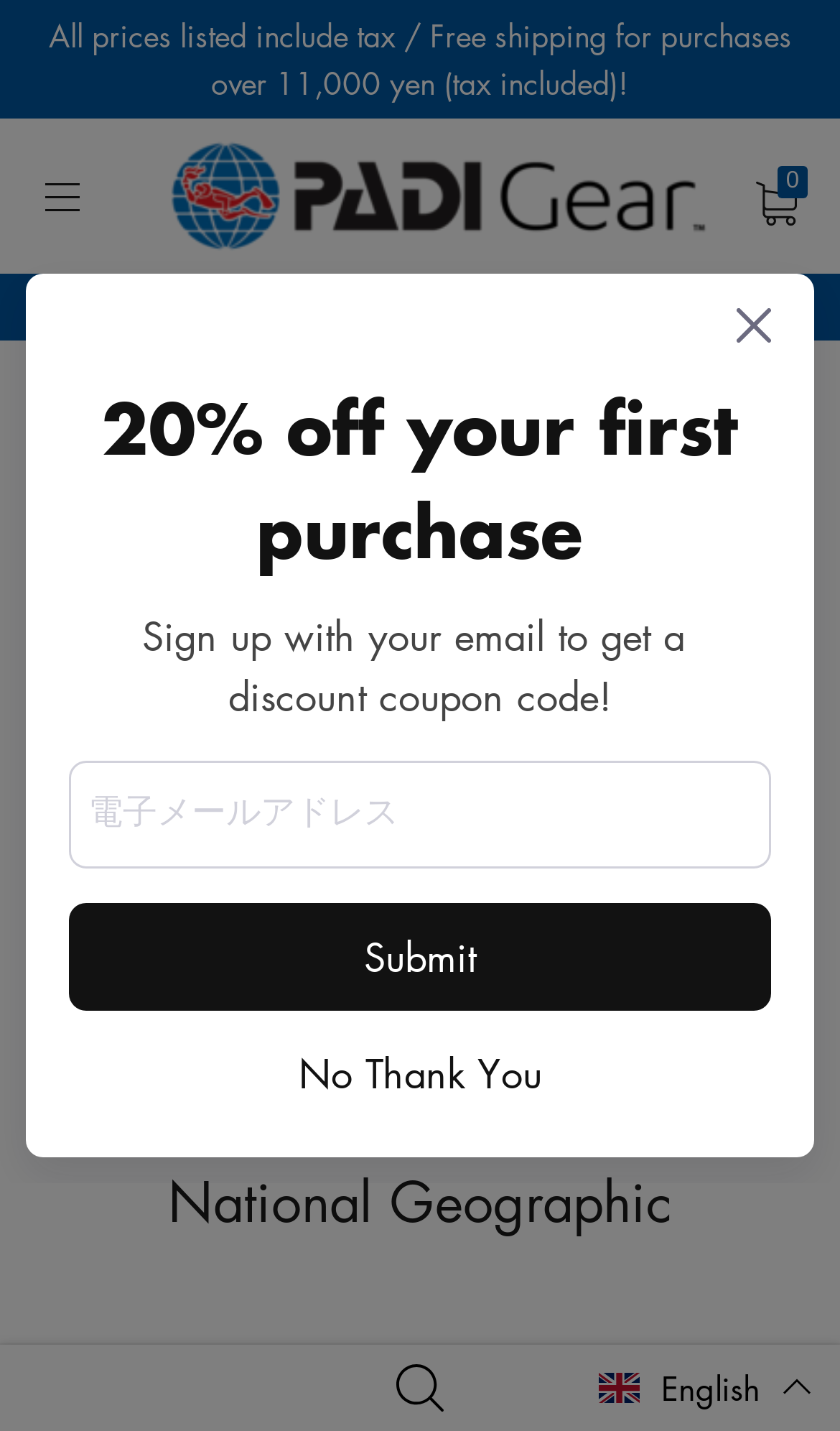Illustrate the webpage thoroughly, mentioning all important details.

Here is the detailed description of the webpage:

The webpage is titled "National Geographic – PADI Gear Japan" and has an announcement section at the top, which takes up about 8% of the screen's height. This section contains a static text stating "All prices listed include tax / Free shipping for purchases over 11,000 yen (tax included)!".

Below the announcement section, there is a menu button on the left side, which is not expanded. On the right side of the menu button, there is a link to "PADI Gear Japan" accompanied by an image of the same name. 

Further to the right, there is a link to "Your cart 0 items". On the opposite side of the screen, there is a link to "Email Sign Up". 

The main content of the webpage starts from about 73% of the screen's height from the top. It begins with a heading that reads "National Geographic". 

Below the heading, there is an image, followed by a link and another image. On the right side of the screen, there is an image and a static text that reads "English". Next to the text, there is another image.

At the bottom of the screen, there is a dialog box that takes up about 65% of the screen's height. Within the dialog box, there is an image, followed by a textbox labeled "電子メールアドレス" (which means "Email Address" in Japanese).